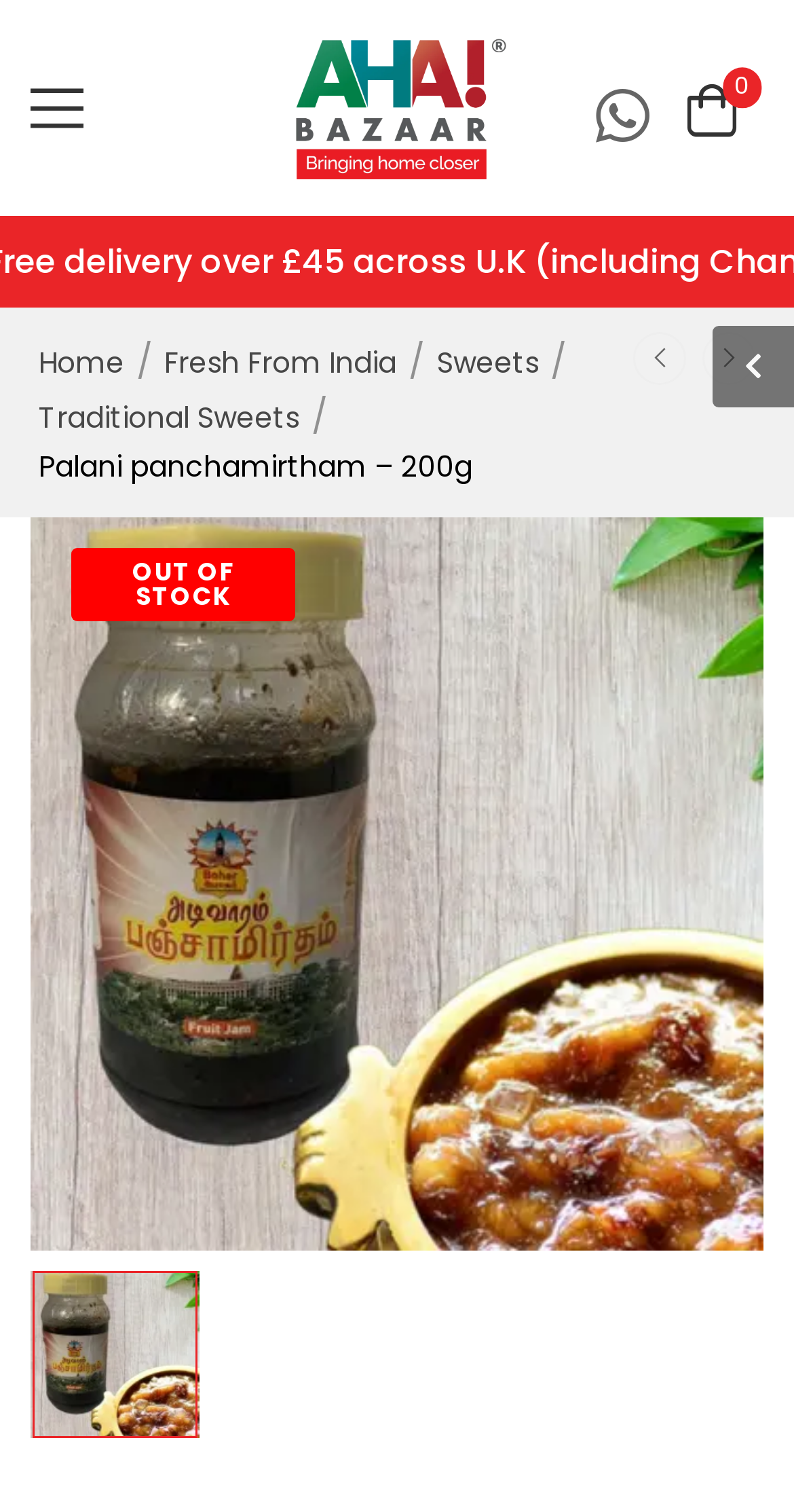What is the weight of the product?
Please give a detailed and elaborate explanation in response to the question.

The weight of the product can be found in the static text element 'Palani panchamirtham – 200g' which is located at the top of the webpage, and also in the image element 'Palani panchamirtham – 200g' which is part of the figure element.